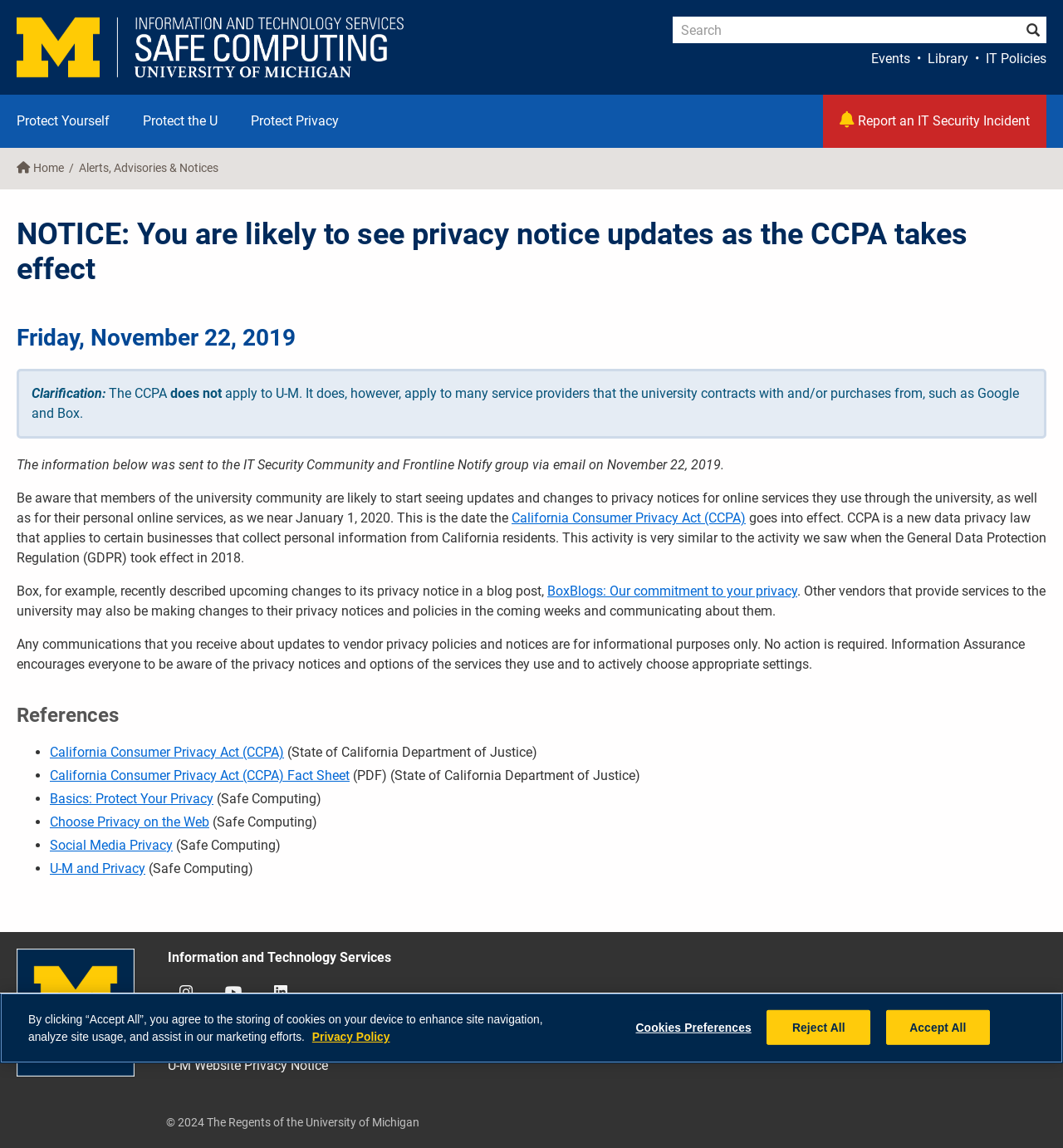Locate the bounding box coordinates of the clickable area to execute the instruction: "Go to Events". Provide the coordinates as four float numbers between 0 and 1, represented as [left, top, right, bottom].

[0.82, 0.043, 0.856, 0.06]